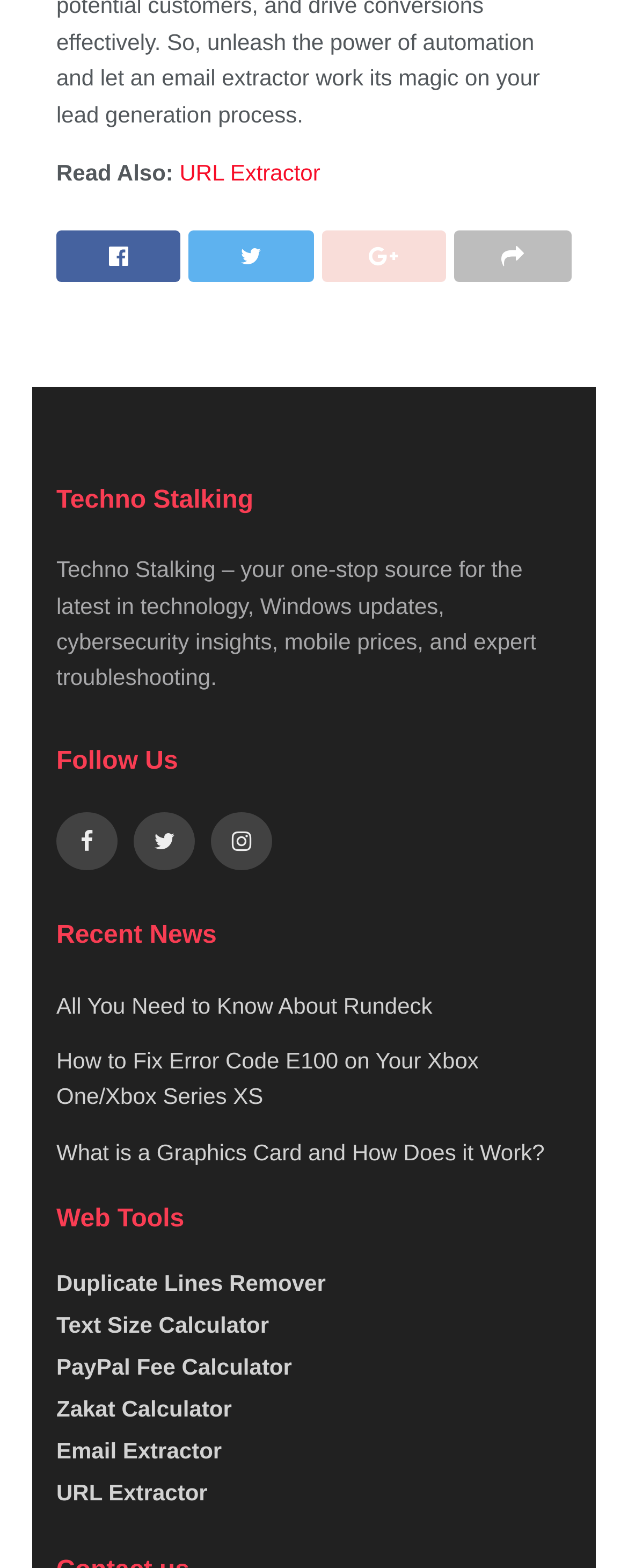Locate the bounding box coordinates of the element I should click to achieve the following instruction: "Check out Email Extractor".

[0.09, 0.917, 0.353, 0.934]